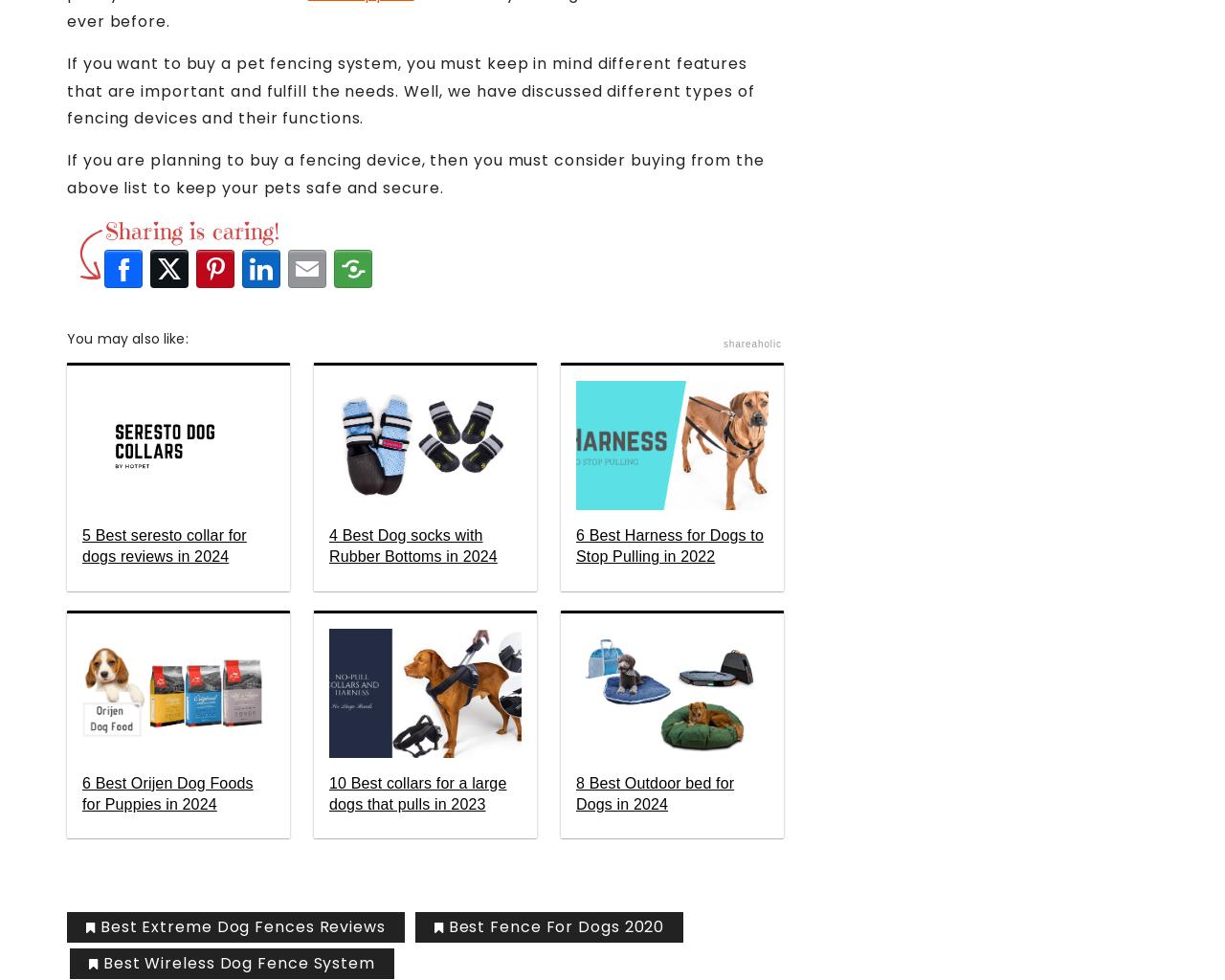What type of content is recommended on this webpage?
Using the image as a reference, answer with just one word or a short phrase.

Pet-related products